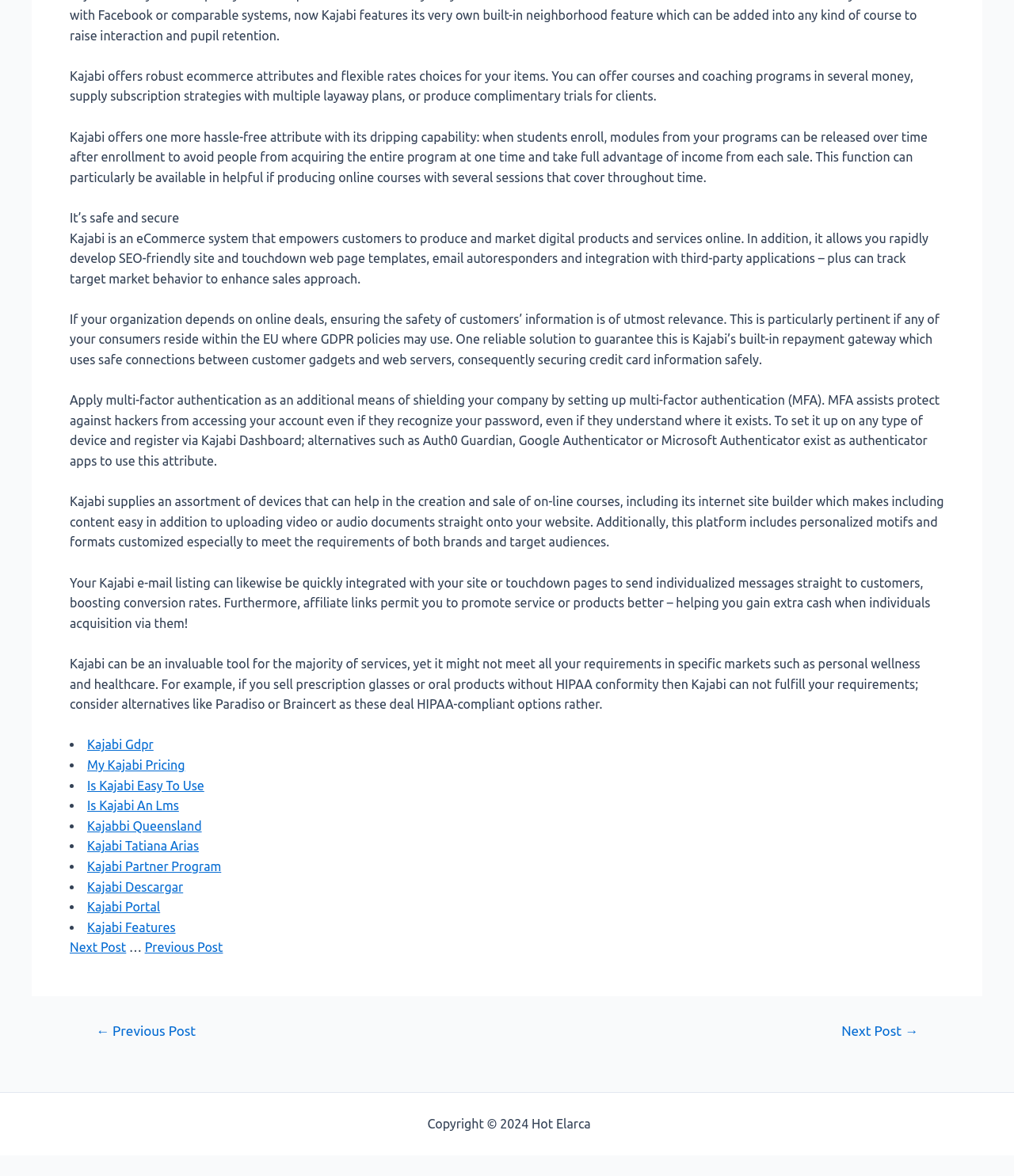Please find the bounding box for the following UI element description. Provide the coordinates in (top-left x, top-left y, bottom-right x, bottom-right y) format, with values between 0 and 1: Is Kajabi Easy To Use

[0.086, 0.662, 0.201, 0.674]